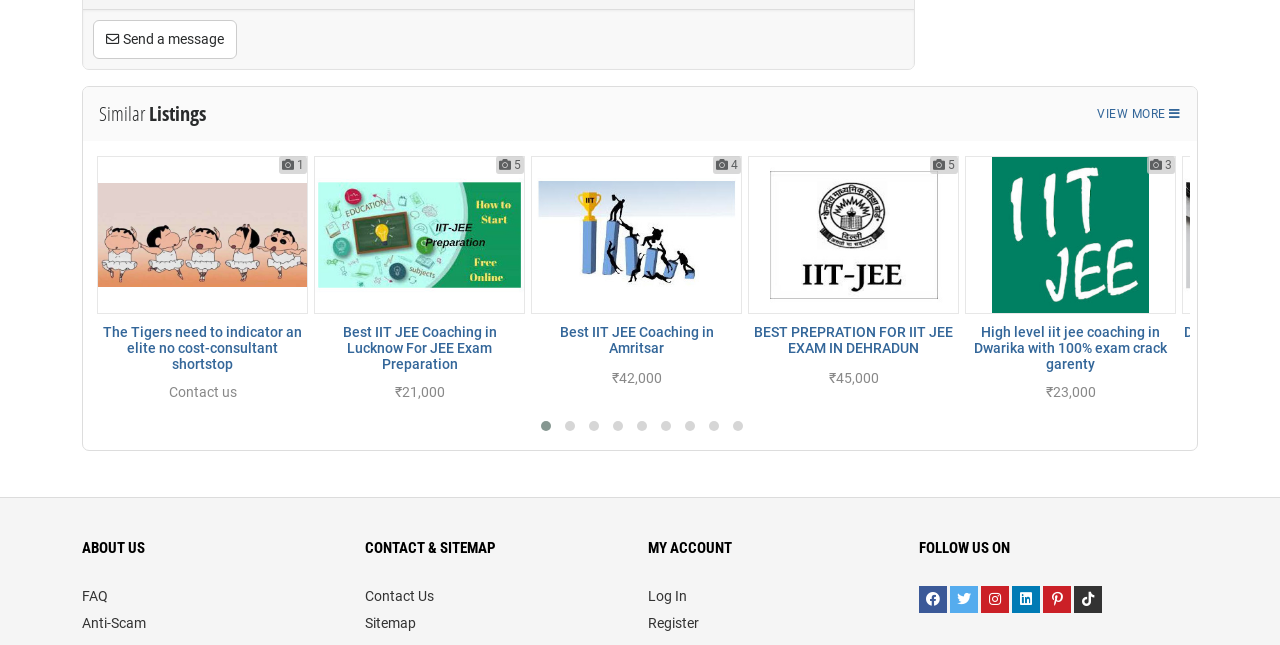Can you specify the bounding box coordinates for the region that should be clicked to fulfill this instruction: "View more similar listings".

[0.845, 0.142, 0.934, 0.21]